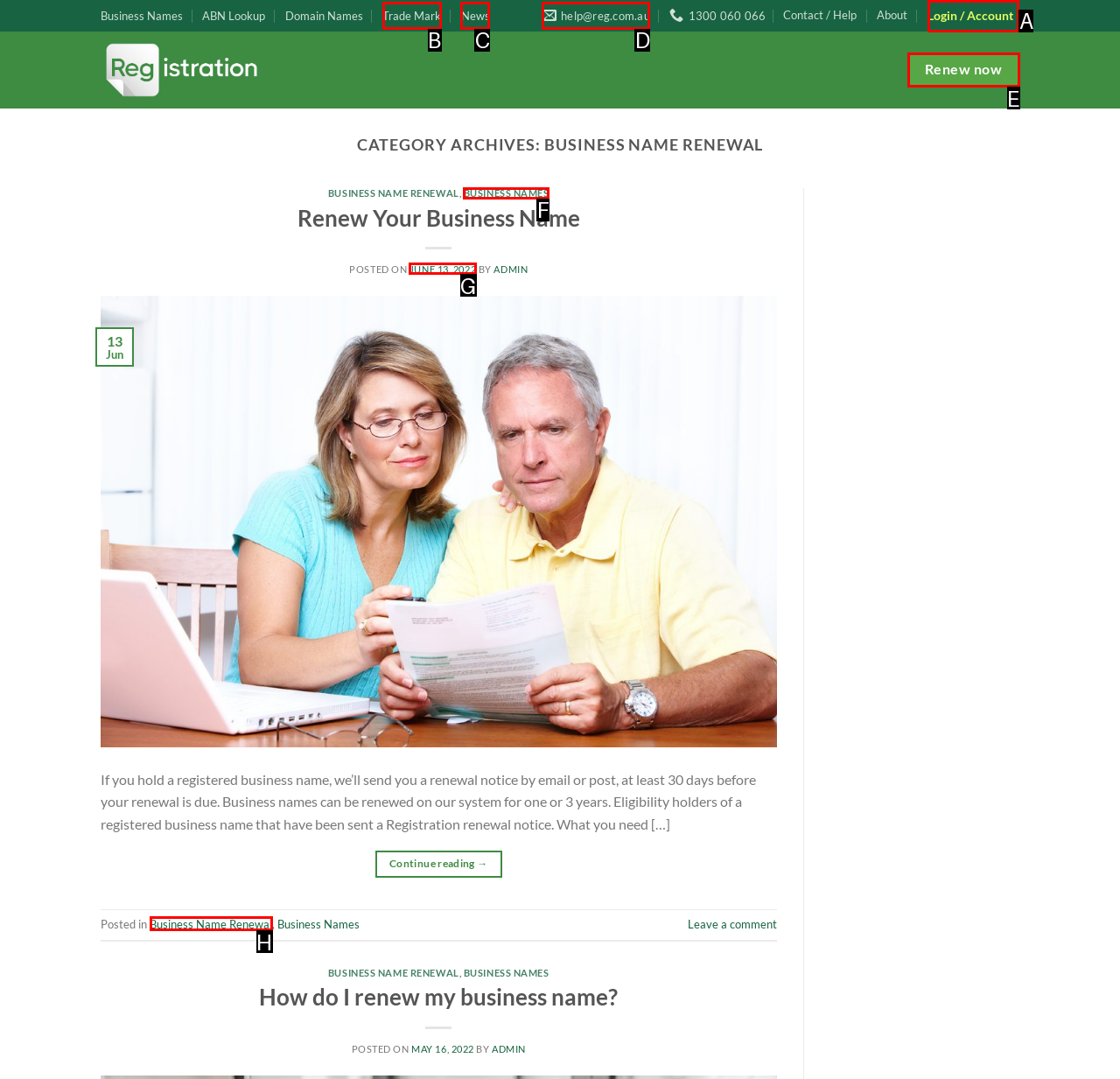Which UI element matches this description: Business Name Renewal?
Reply with the letter of the correct option directly.

H